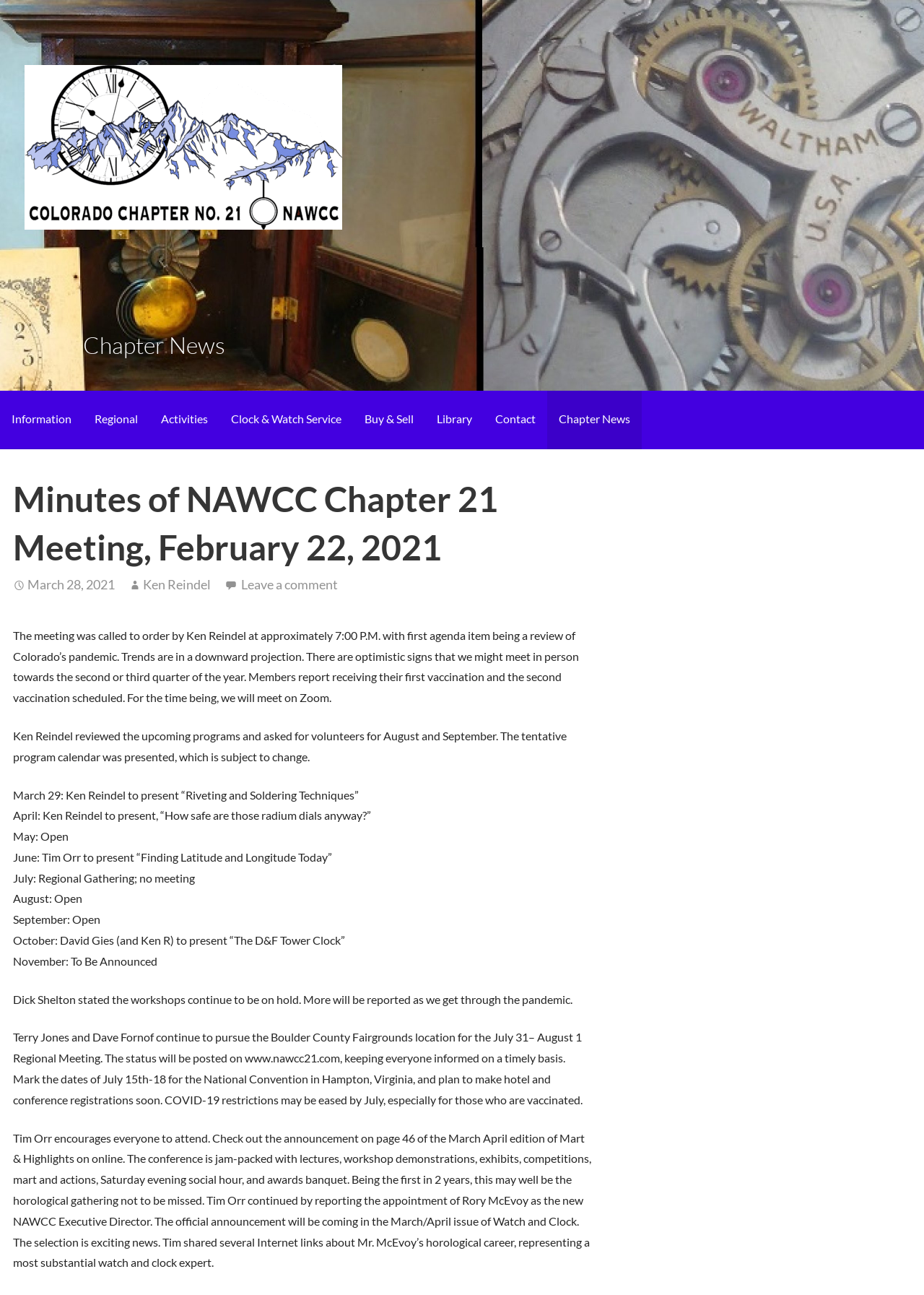Please identify the bounding box coordinates of the clickable area that will allow you to execute the instruction: "Click the 'Leave a comment' link".

[0.261, 0.445, 0.365, 0.458]